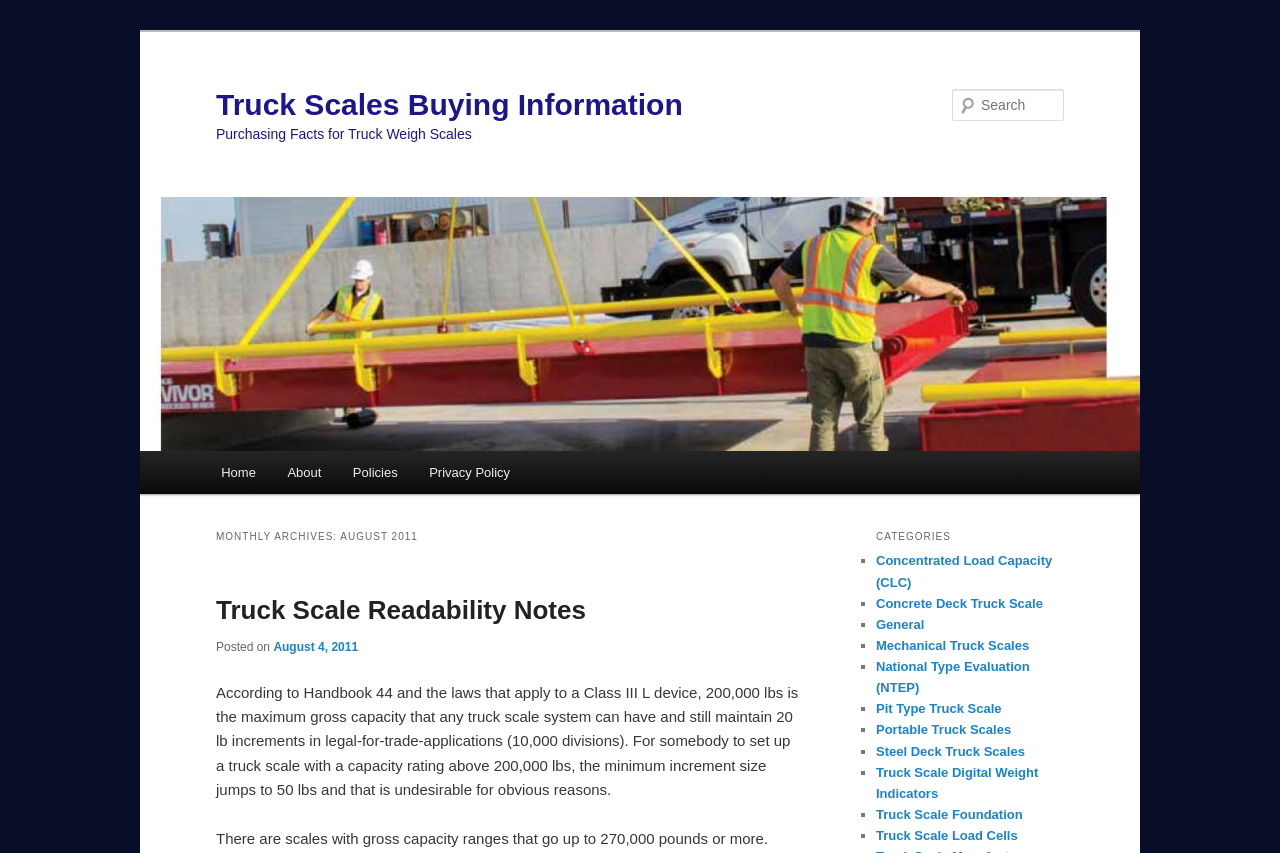Select the bounding box coordinates of the element I need to click to carry out the following instruction: "Search for something".

[0.744, 0.104, 0.831, 0.142]